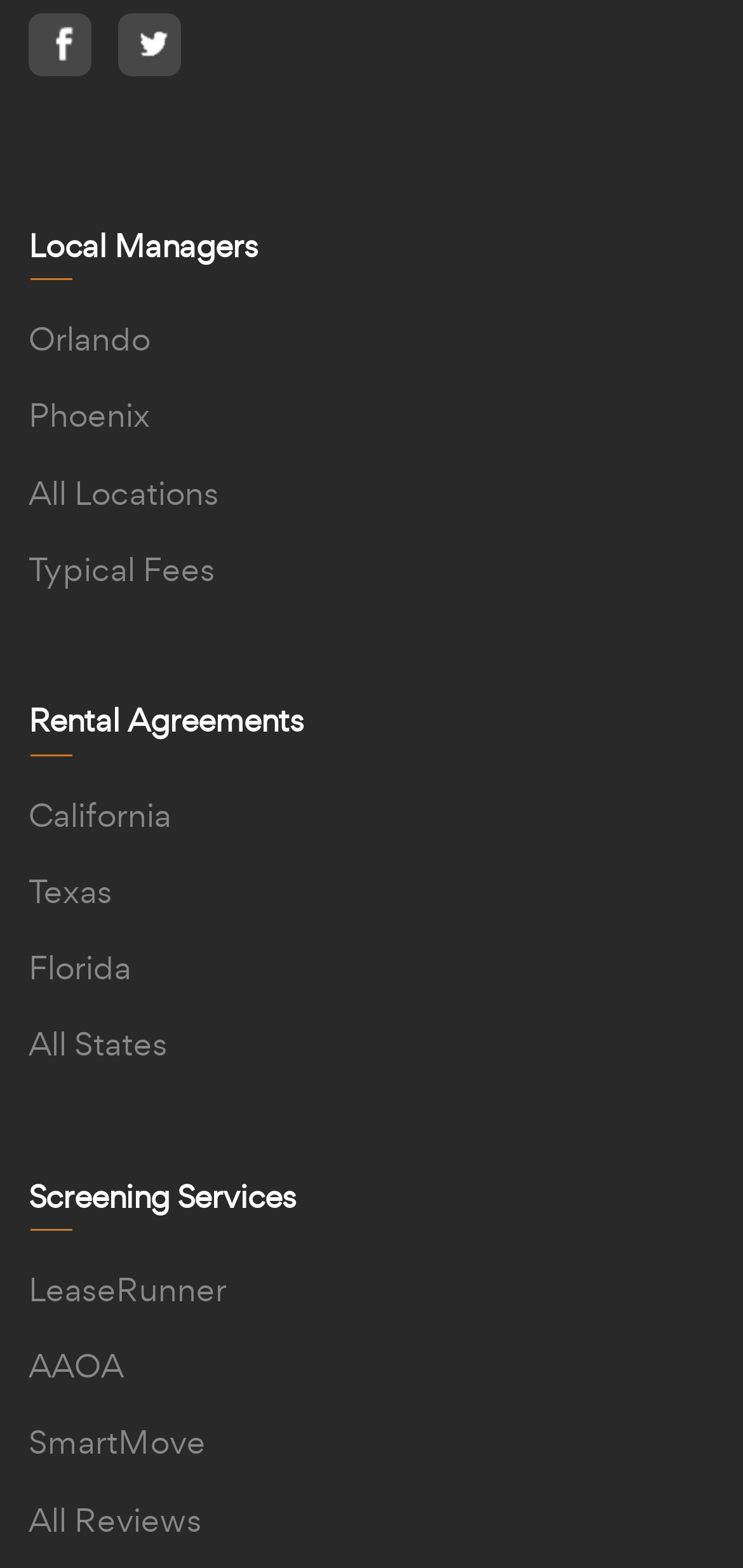Determine the bounding box coordinates of the clickable area required to perform the following instruction: "Explore Screening Services with LeaseRunner". The coordinates should be represented as four float numbers between 0 and 1: [left, top, right, bottom].

[0.038, 0.809, 0.305, 0.836]